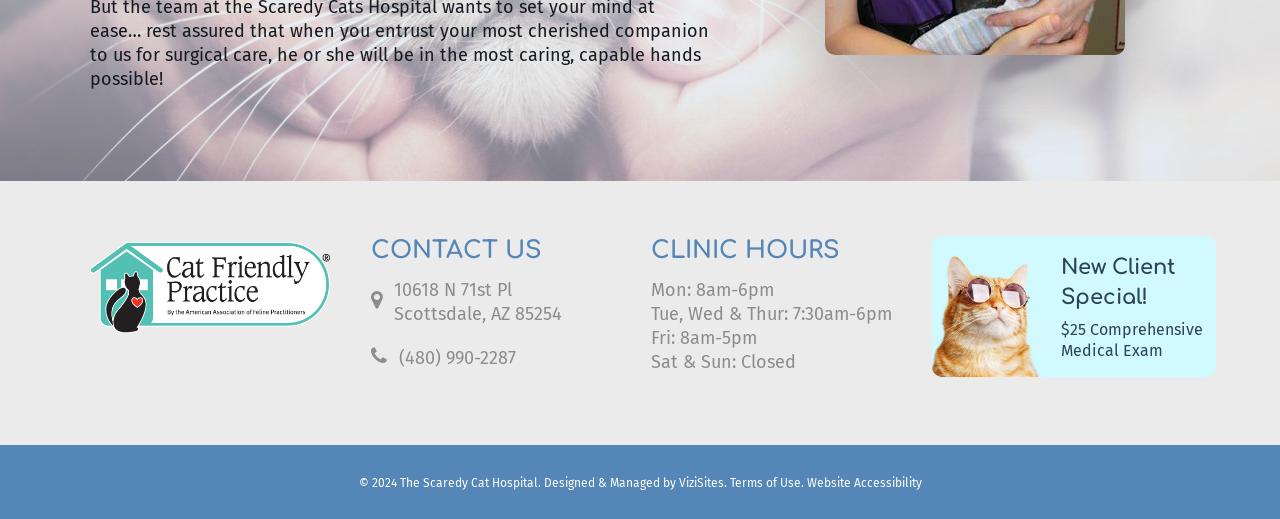What is the special offer for new clients?
From the image, respond with a single word or phrase.

$25 Comprehensive Medical Exam